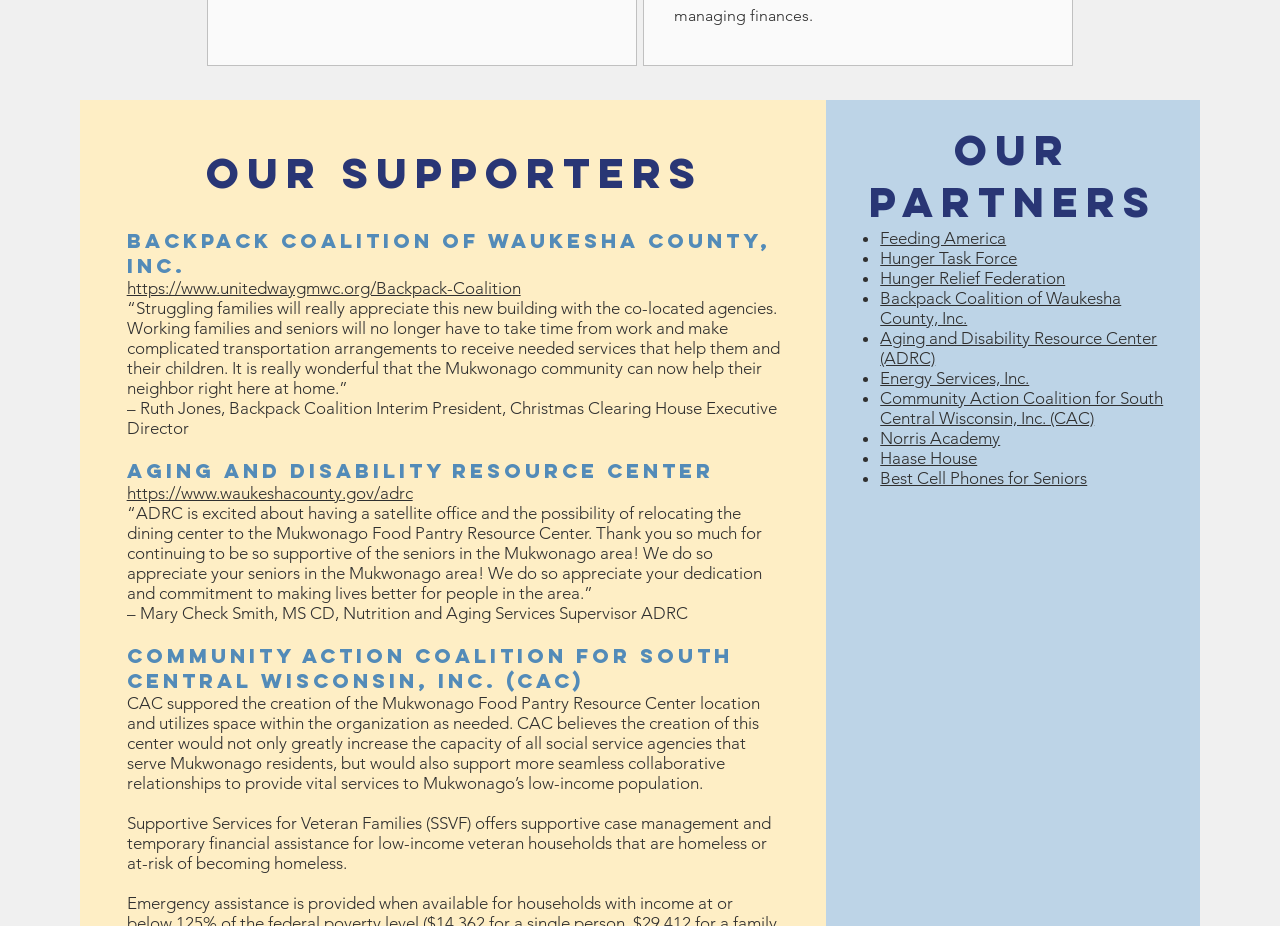Given the webpage screenshot and the description, determine the bounding box coordinates (top-left x, top-left y, bottom-right x, bottom-right y) that define the location of the UI element matching this description: Hunger Relief Federation

[0.688, 0.289, 0.832, 0.311]